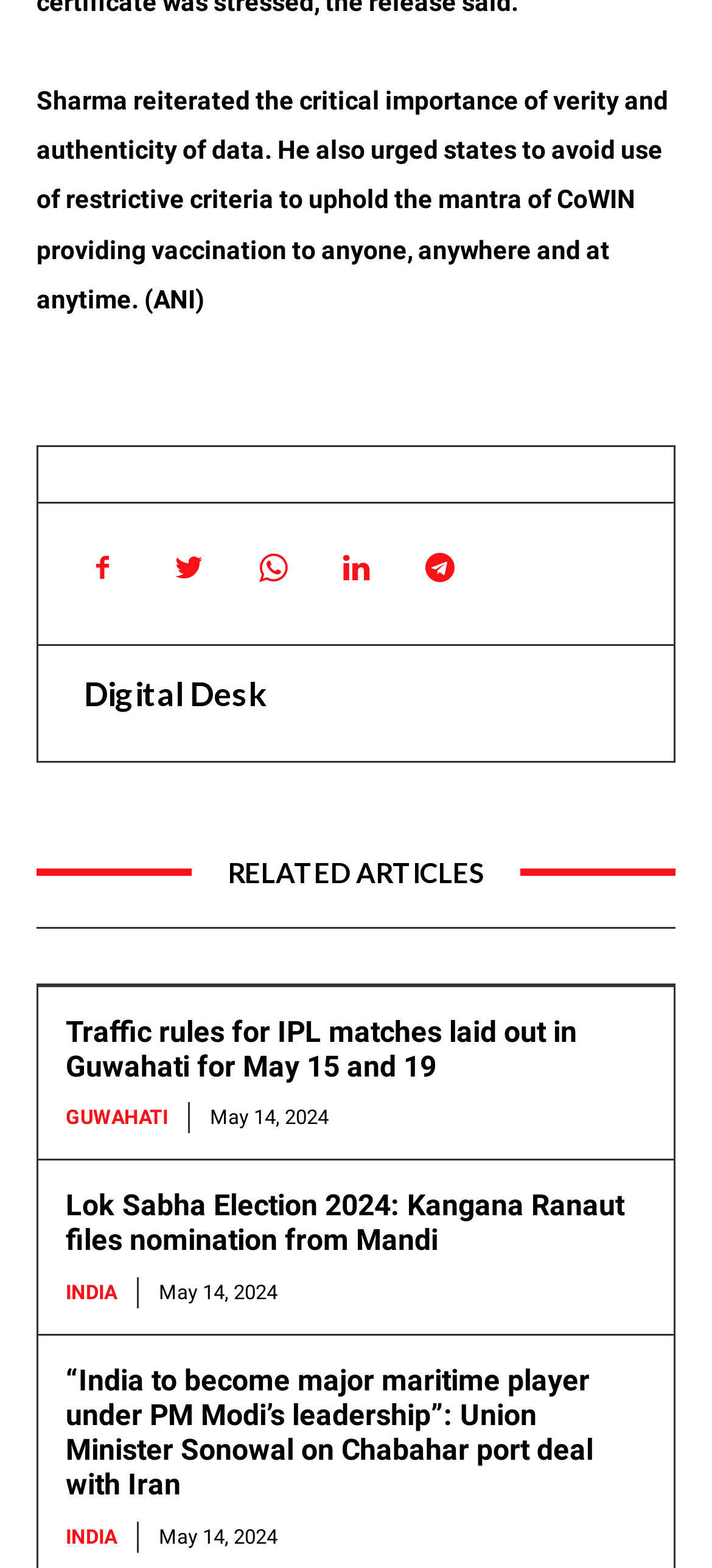What is the topic of the first article? Look at the image and give a one-word or short phrase answer.

Data verity and authenticity